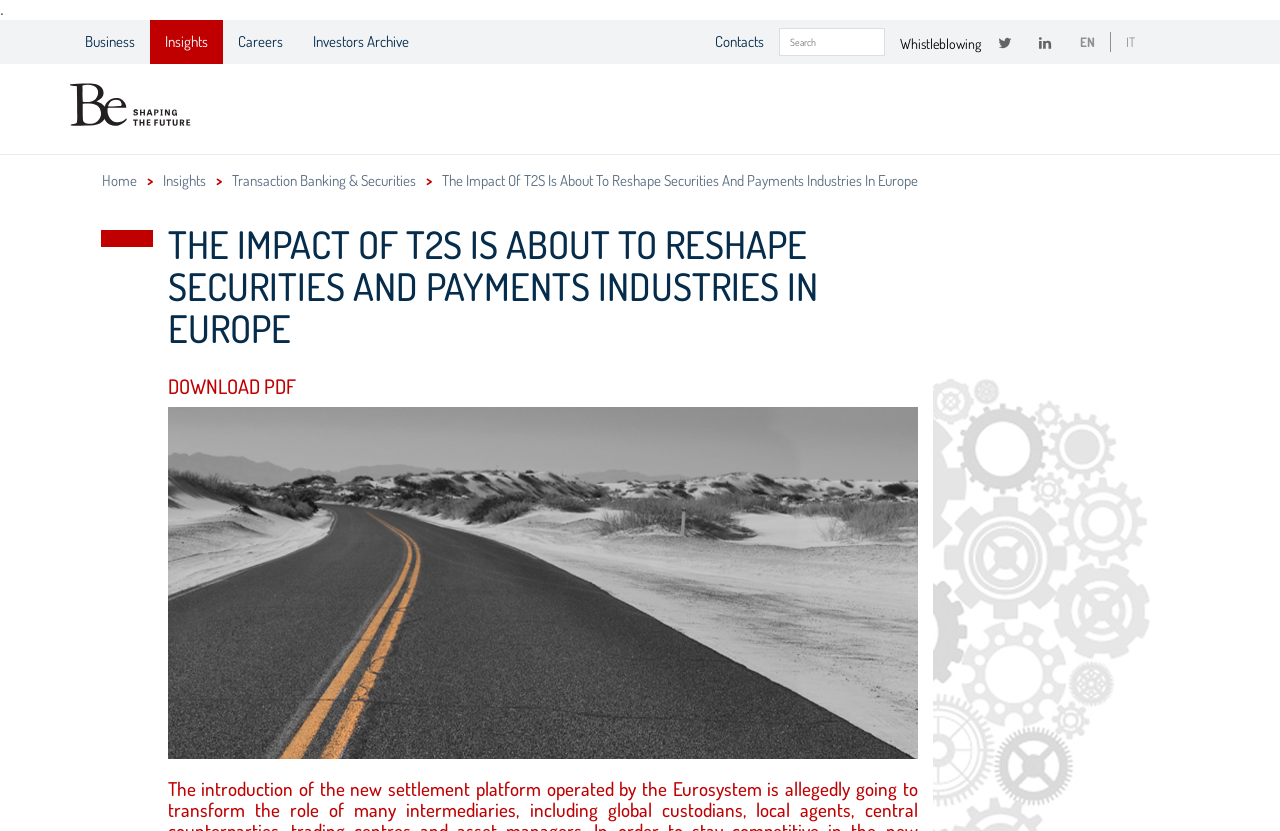Please specify the bounding box coordinates of the region to click in order to perform the following instruction: "Switch to Italian language".

[0.868, 0.039, 0.898, 0.063]